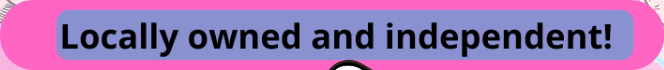Use a single word or phrase to answer the question:
What is the color scheme of the background?

Purple to pink